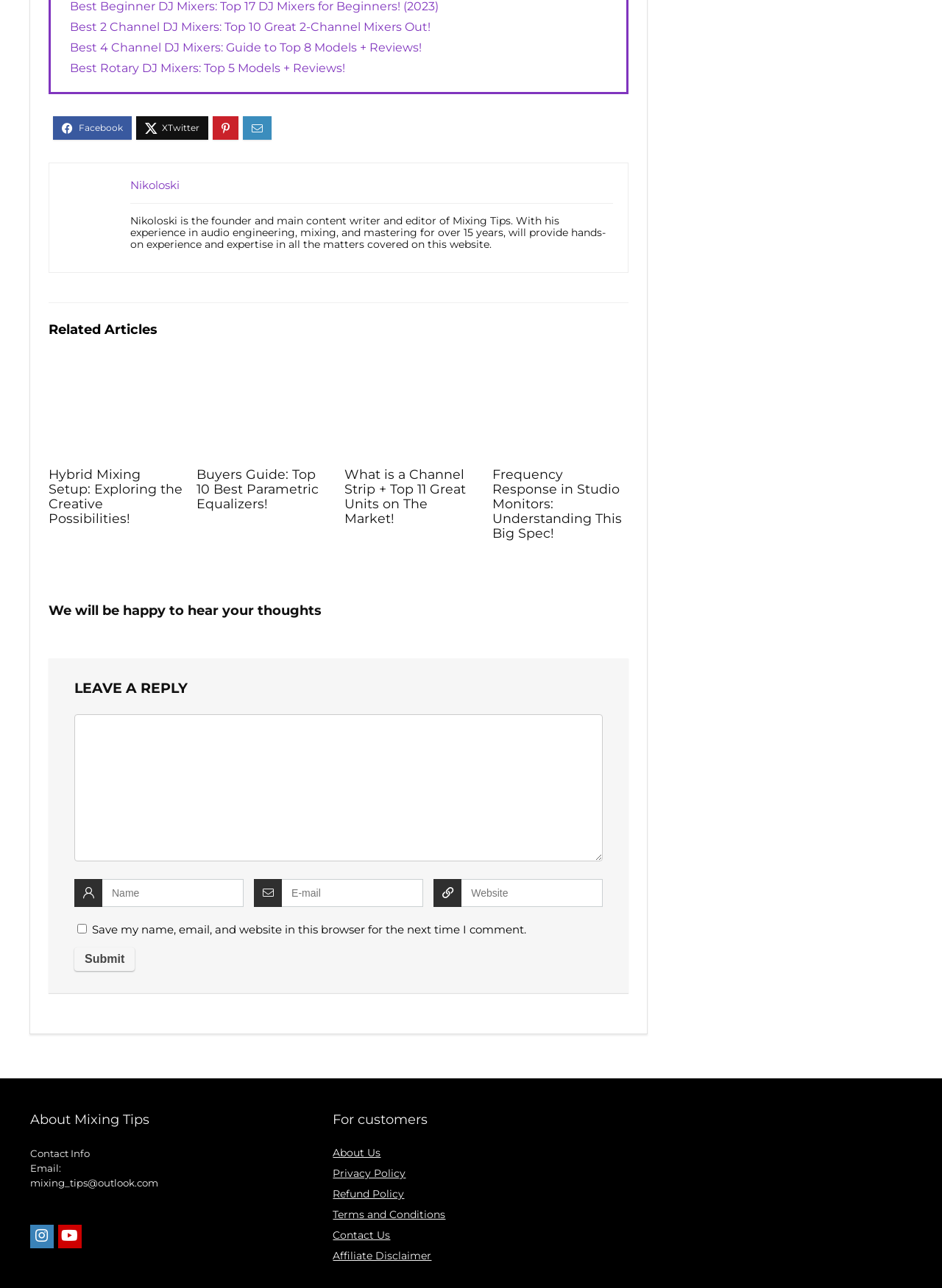Find the bounding box coordinates of the element I should click to carry out the following instruction: "View the article about Hybrid Mixing Setup".

[0.052, 0.362, 0.194, 0.409]